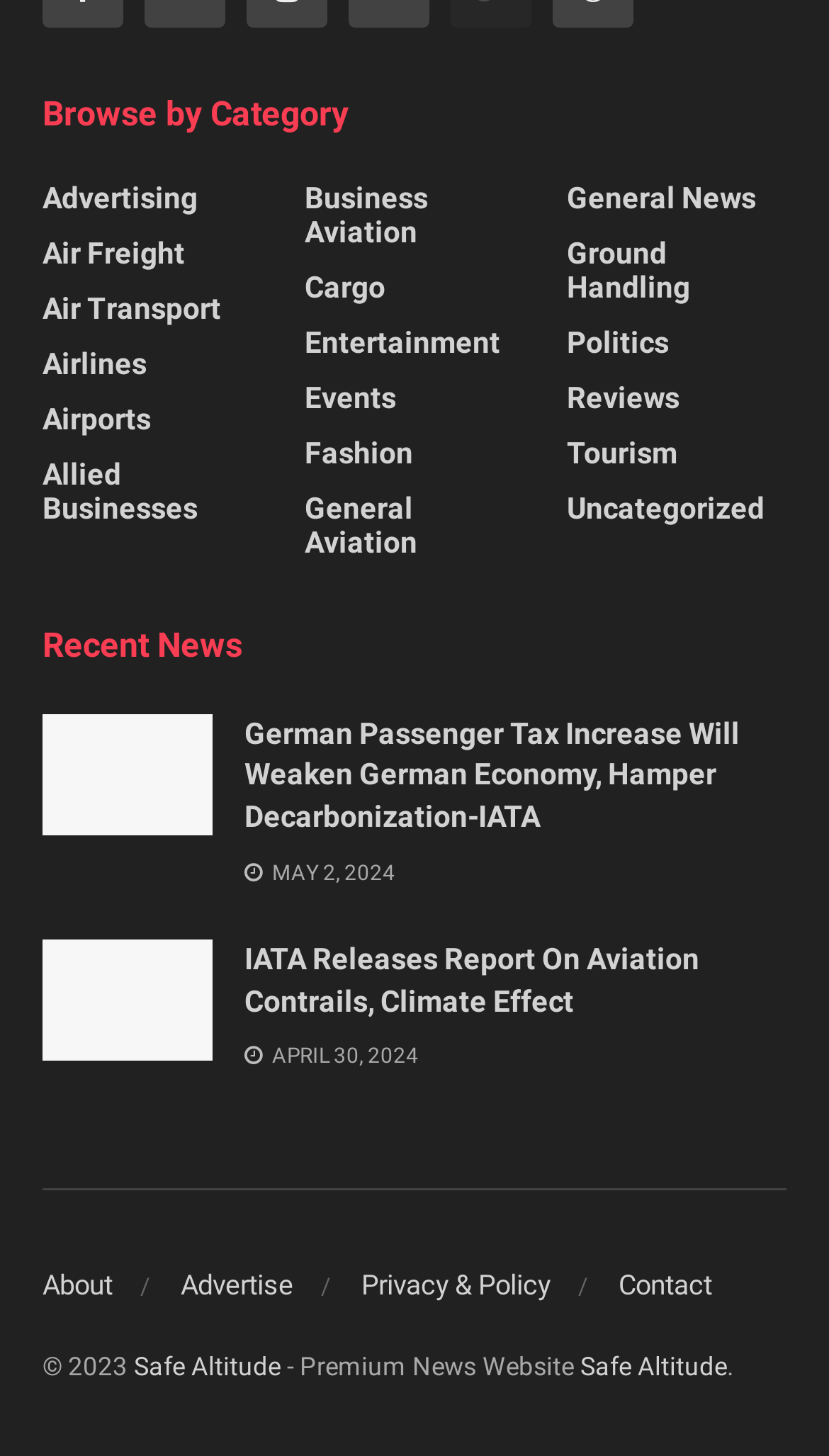Please identify the bounding box coordinates of the area that needs to be clicked to follow this instruction: "Visit the About page".

[0.051, 0.872, 0.136, 0.894]